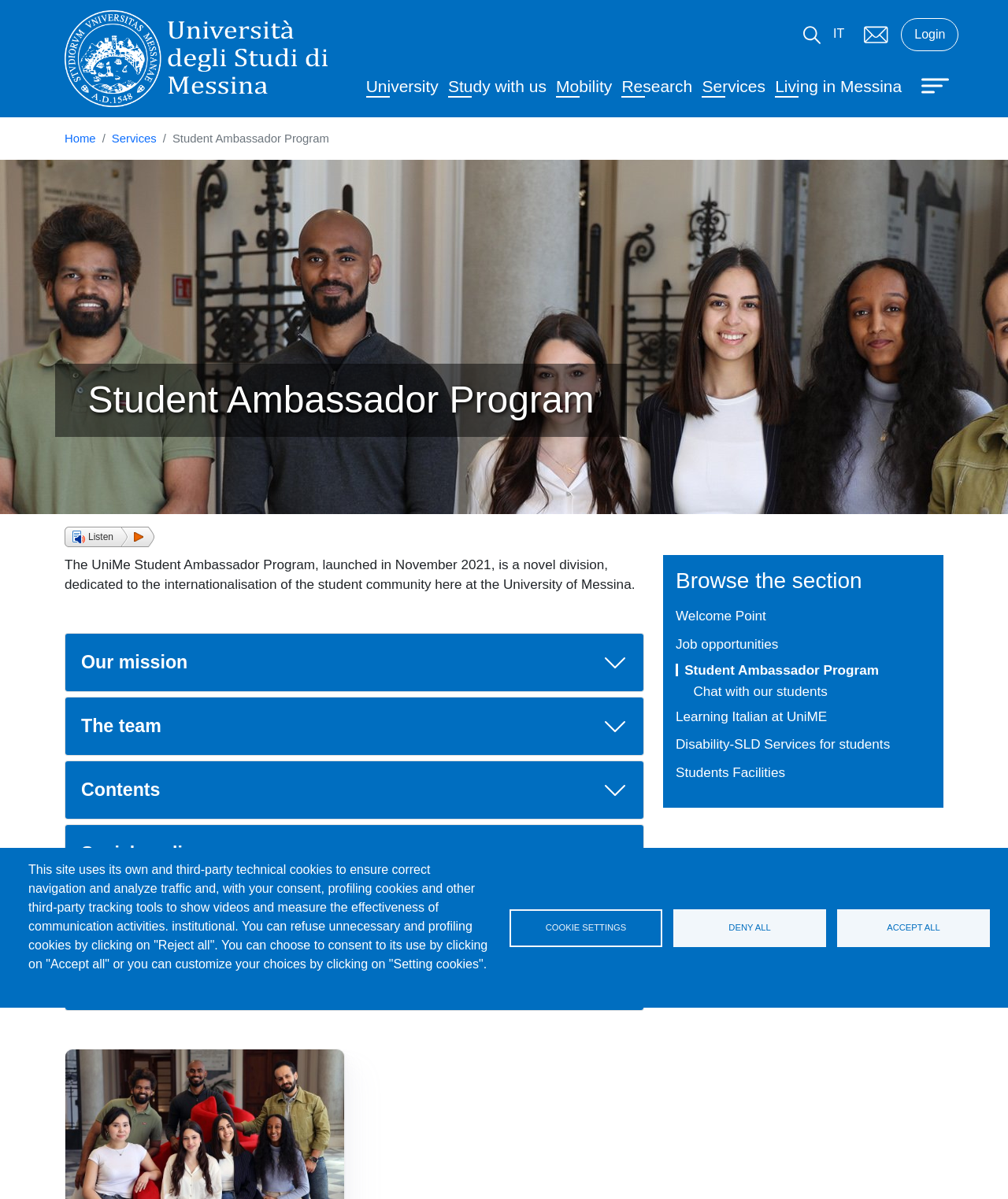Provide the bounding box coordinates for the UI element that is described as: "Chat with our students".

[0.688, 0.57, 0.821, 0.583]